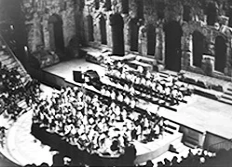Respond to the question with just a single word or phrase: 
What type of architecture surrounds the performance area?

Ancient